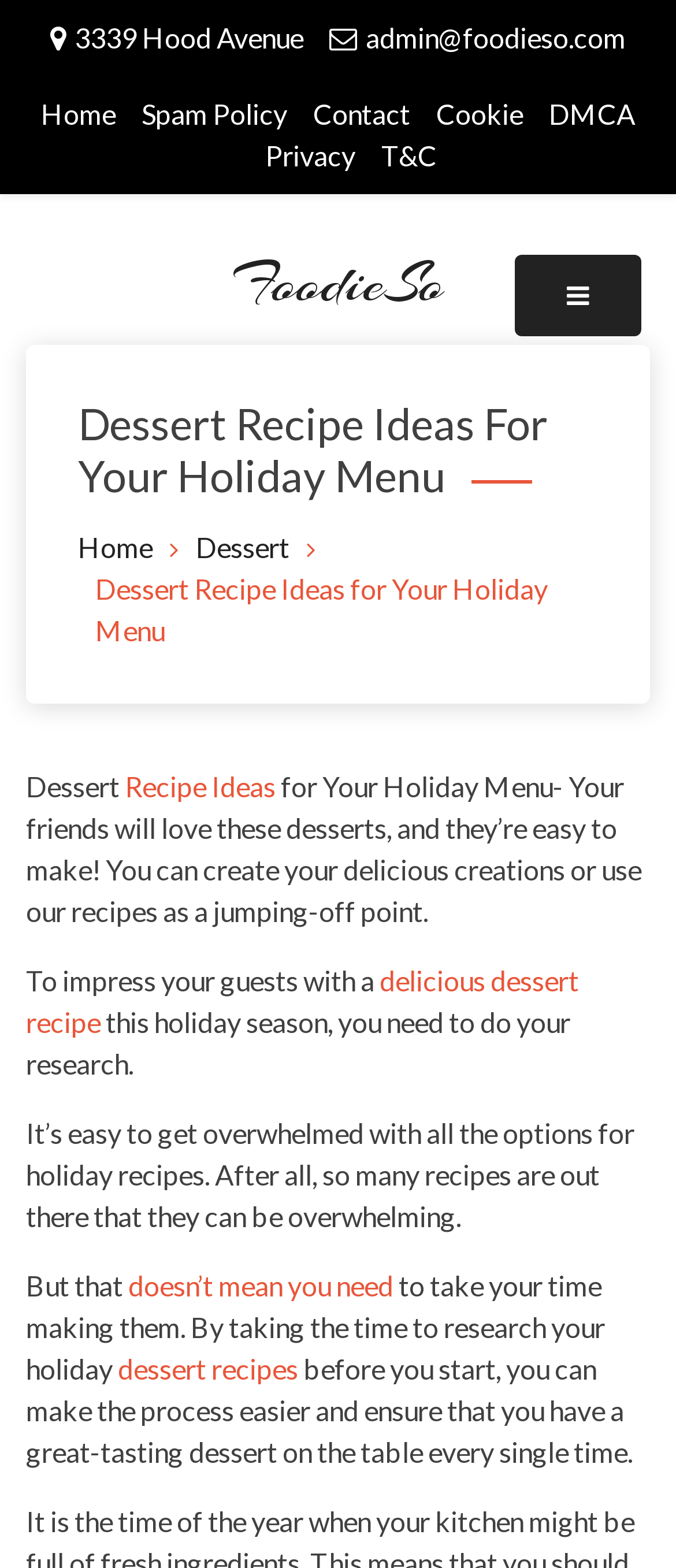Predict the bounding box for the UI component with the following description: "delicious dessert recipe".

[0.038, 0.615, 0.856, 0.662]